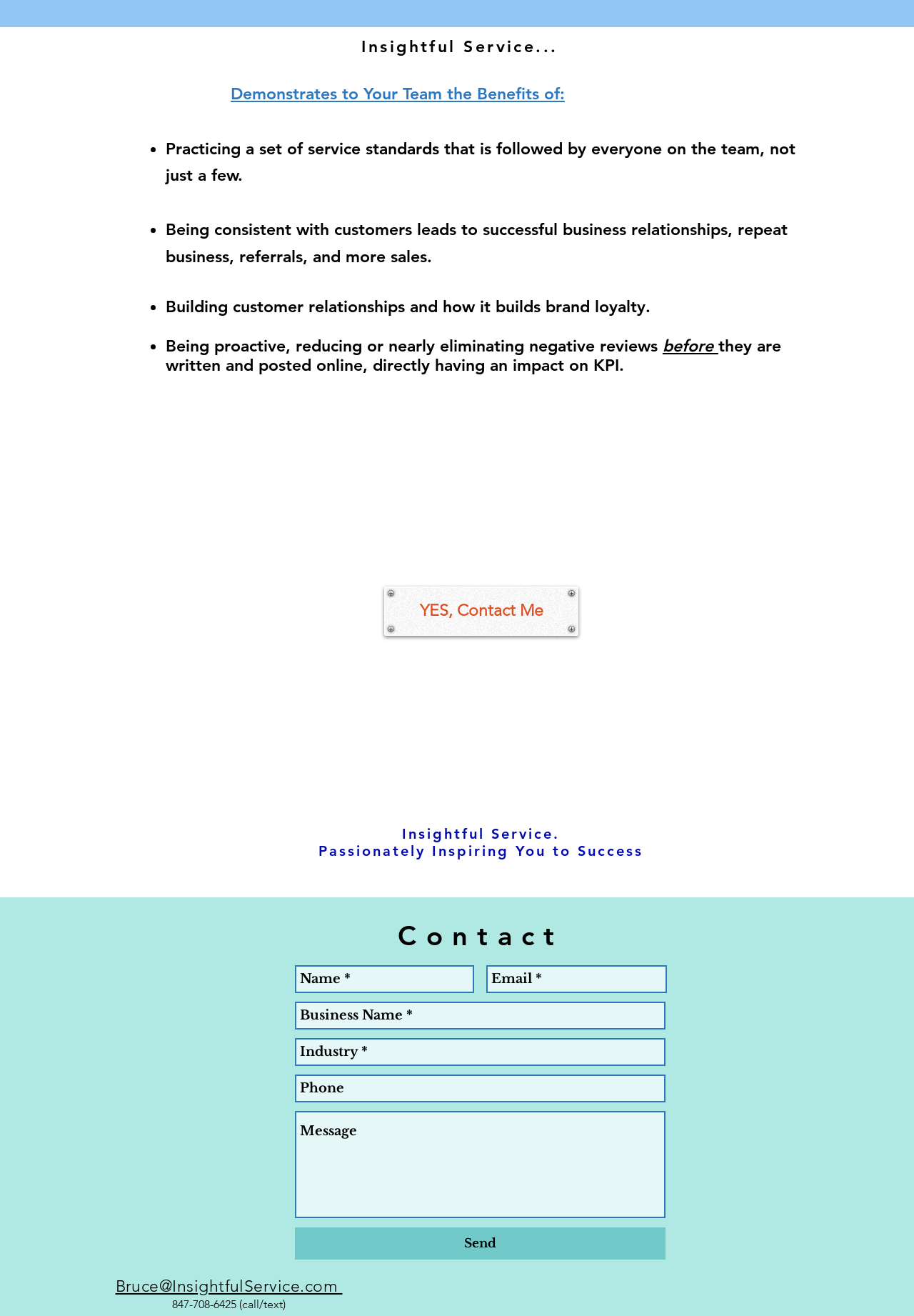Locate the bounding box coordinates of the clickable region to complete the following instruction: "Enter your name in the 'Name *' field."

[0.323, 0.733, 0.519, 0.755]